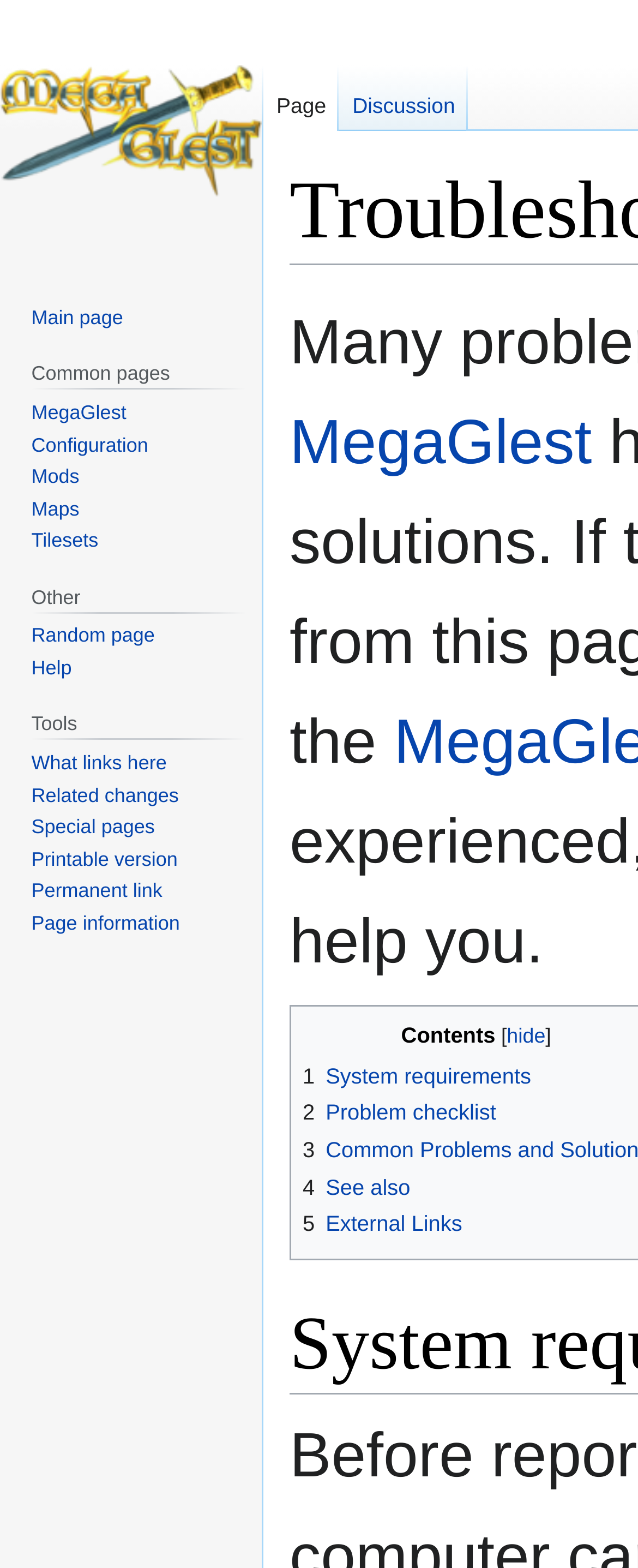Answer the question below using just one word or a short phrase: 
What is the main topic of this webpage?

Troubleshooting MegaGlest